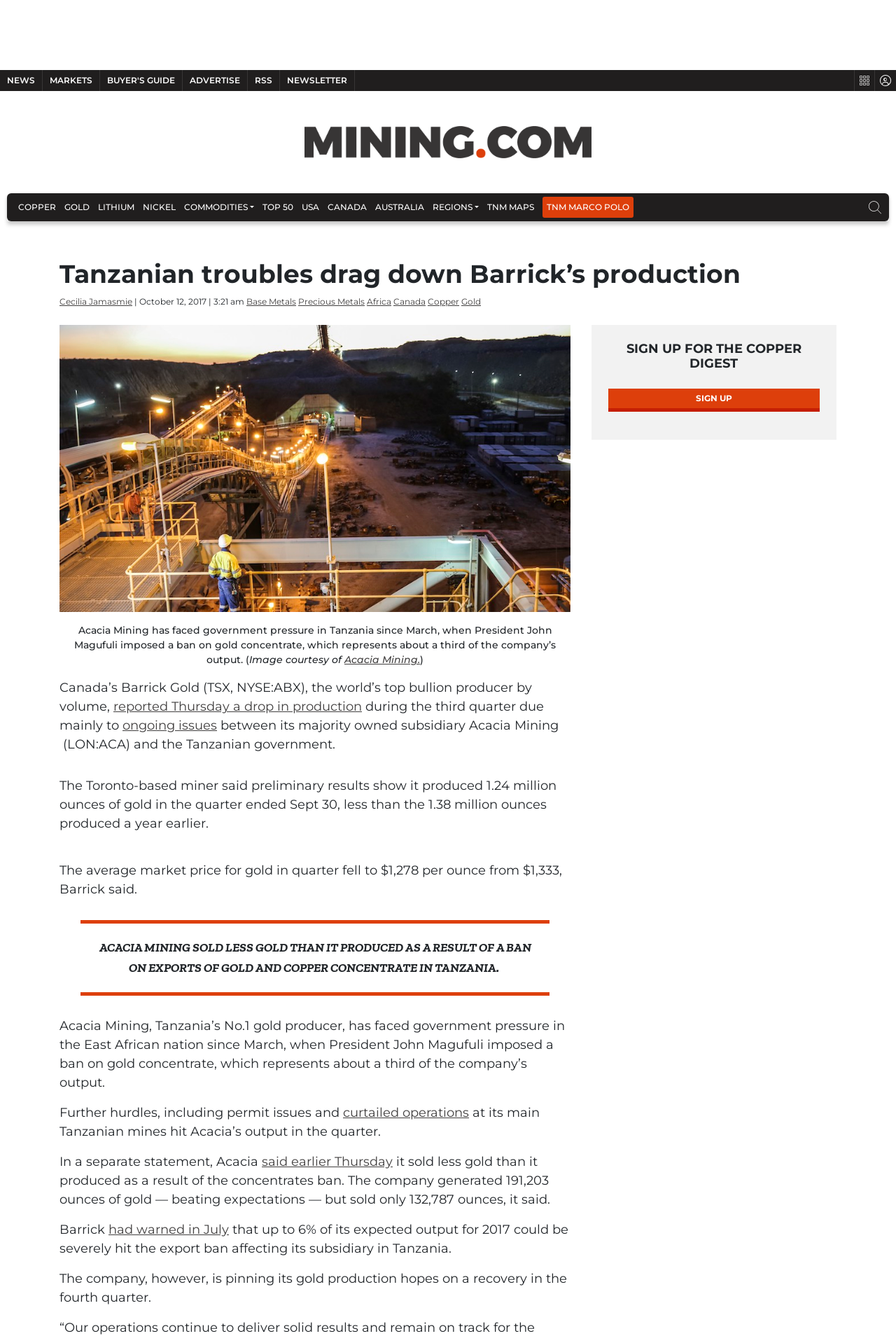Determine and generate the text content of the webpage's headline.

Tanzanian troubles drag down Barrick’s production